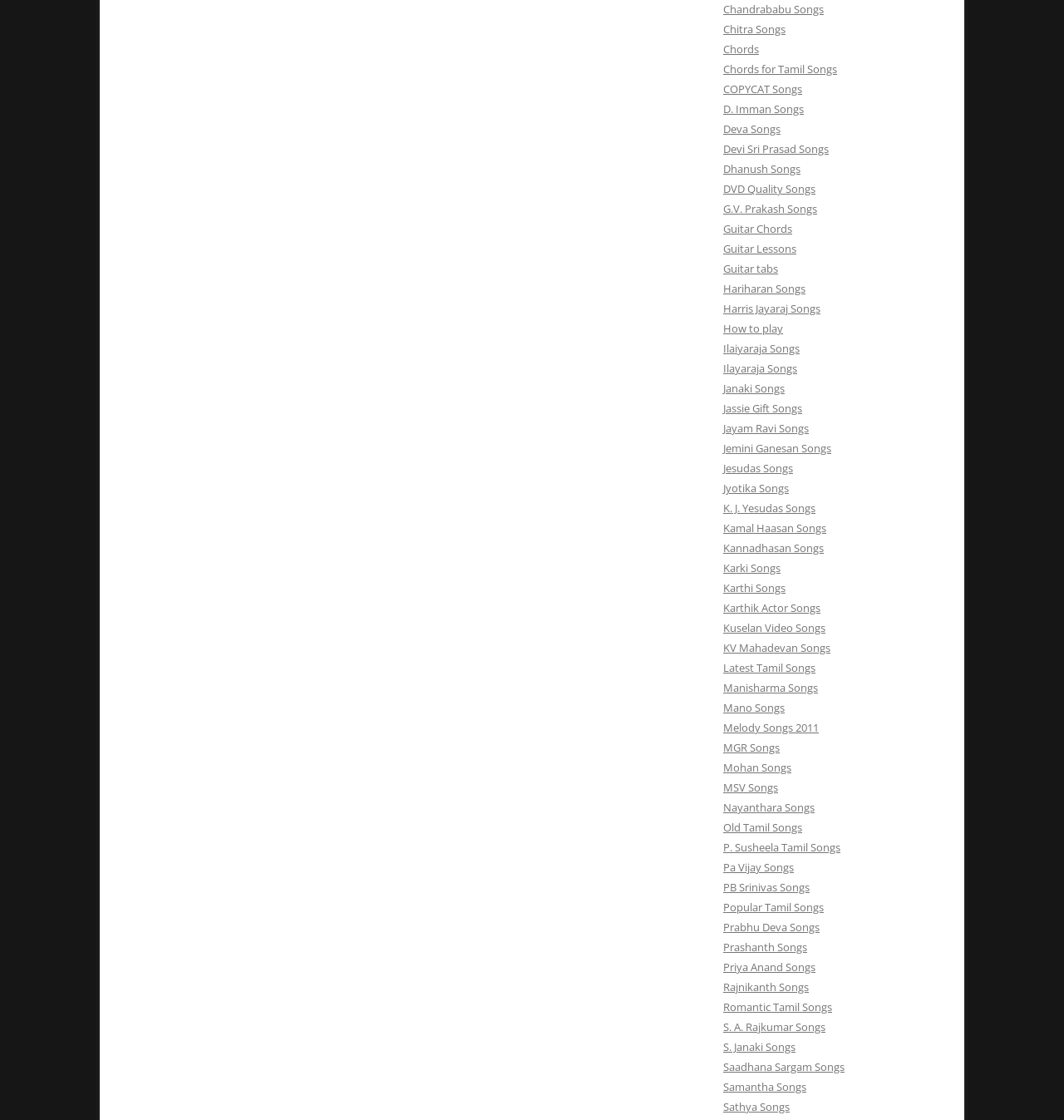Provide your answer to the question using just one word or phrase: Is there a link related to guitar?

Yes